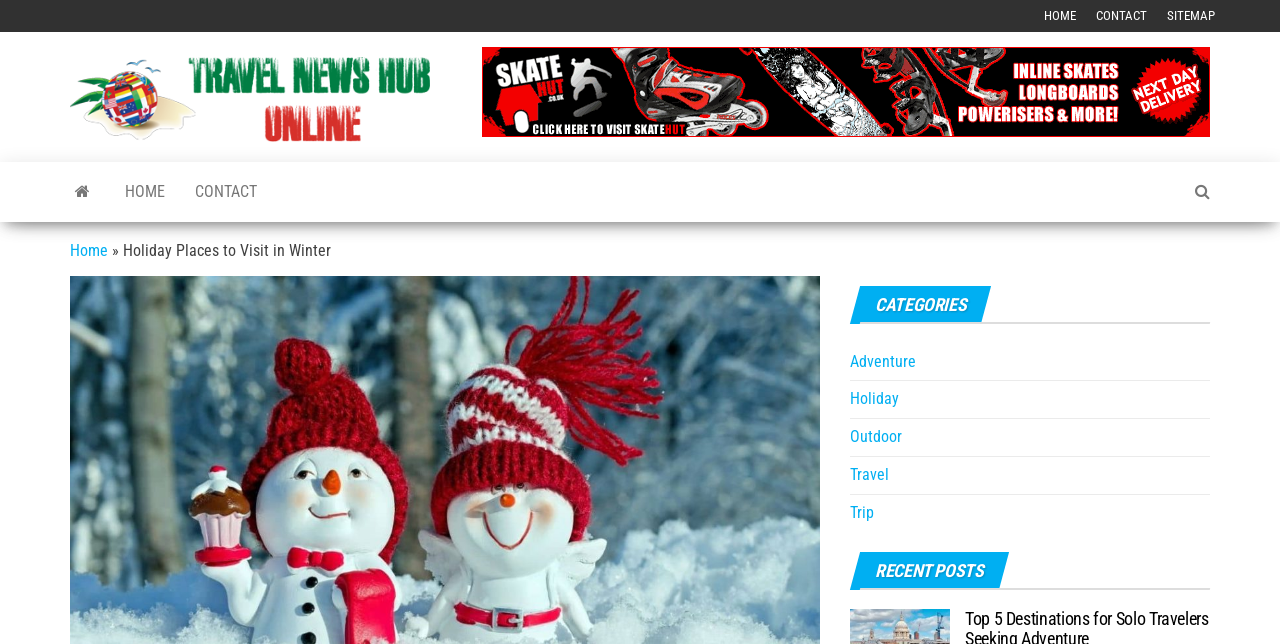From the given element description: "title="Travel News Hub Online"", find the bounding box for the UI element. Provide the coordinates as four float numbers between 0 and 1, in the order [left, top, right, bottom].

[0.043, 0.252, 0.086, 0.345]